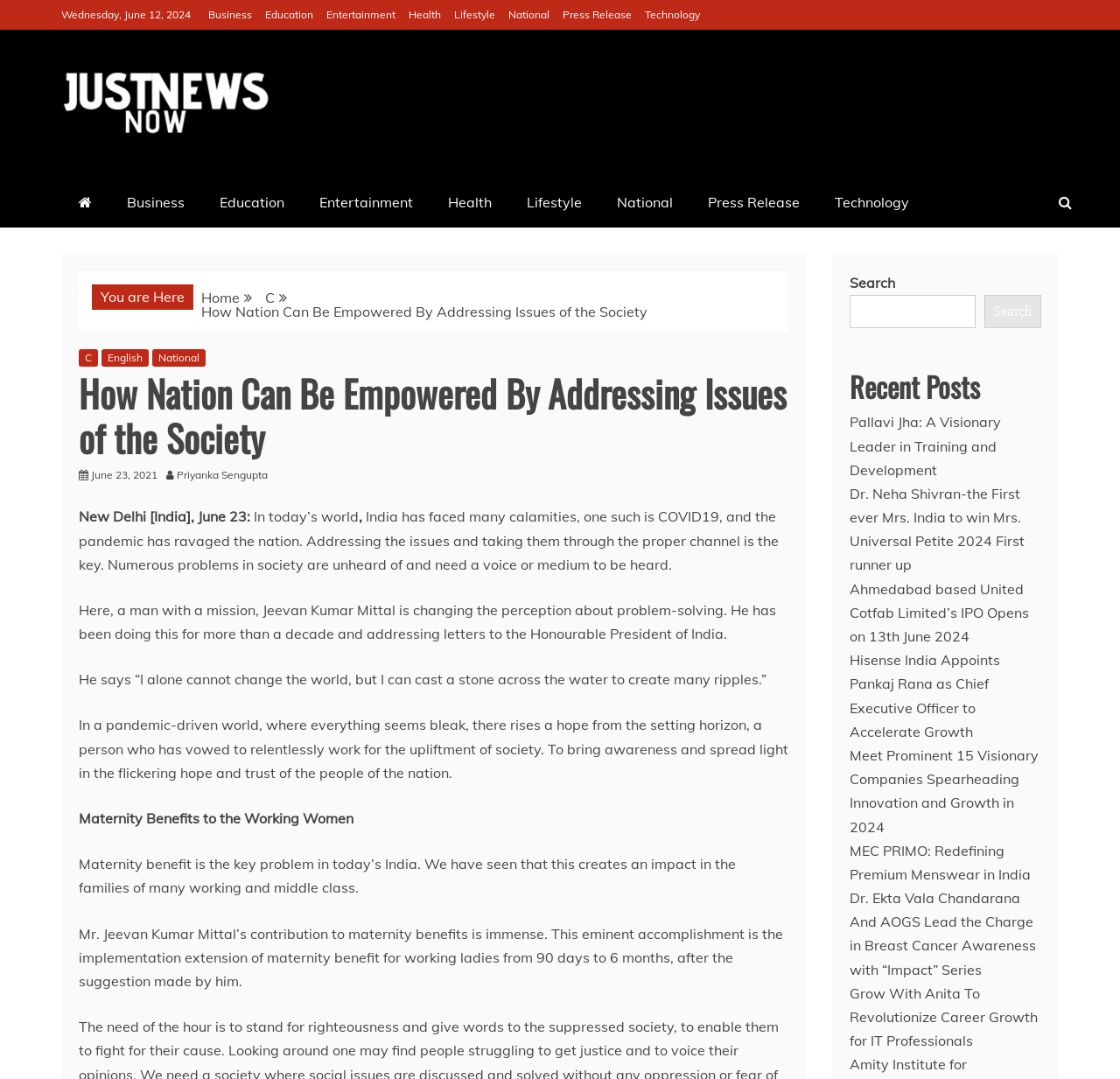What is the name of the person who has been addressing letters to the Honourable President of India?
Please give a detailed and elaborate explanation in response to the question.

I found the text 'He has been doing this for more than a decade and addressing letters to the Honourable President of India.' which mentions the person 'Jeevan Kumar Mittal' as the one who has been addressing letters to the Honourable President of India.